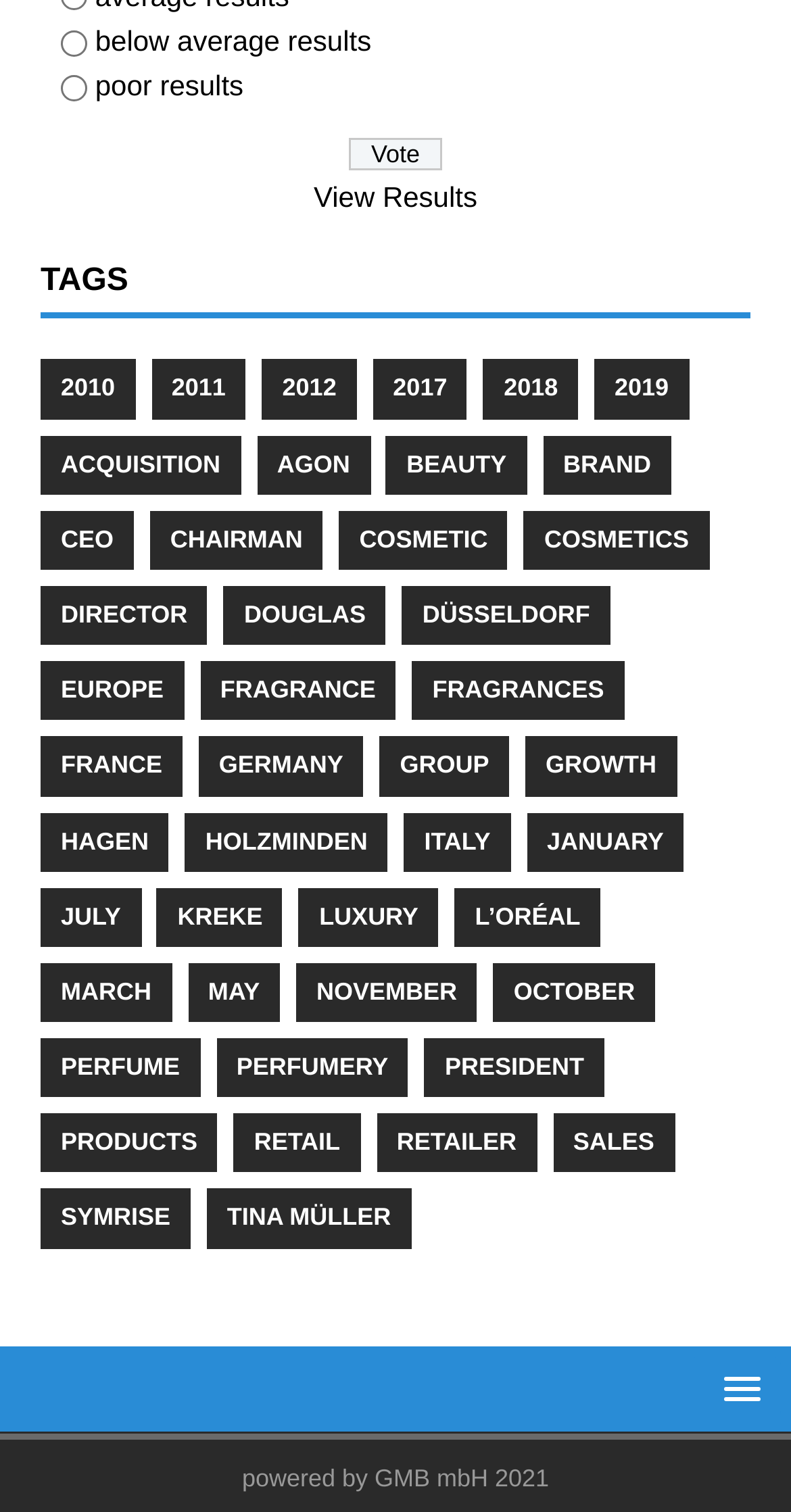How many links are categorized under 'TAGS'?
Carefully analyze the image and provide a thorough answer to the question.

The 'TAGS' section contains 29 links to various topics, including years, company names, and product categories, which can be counted by examining the list of links under the 'TAGS' heading.